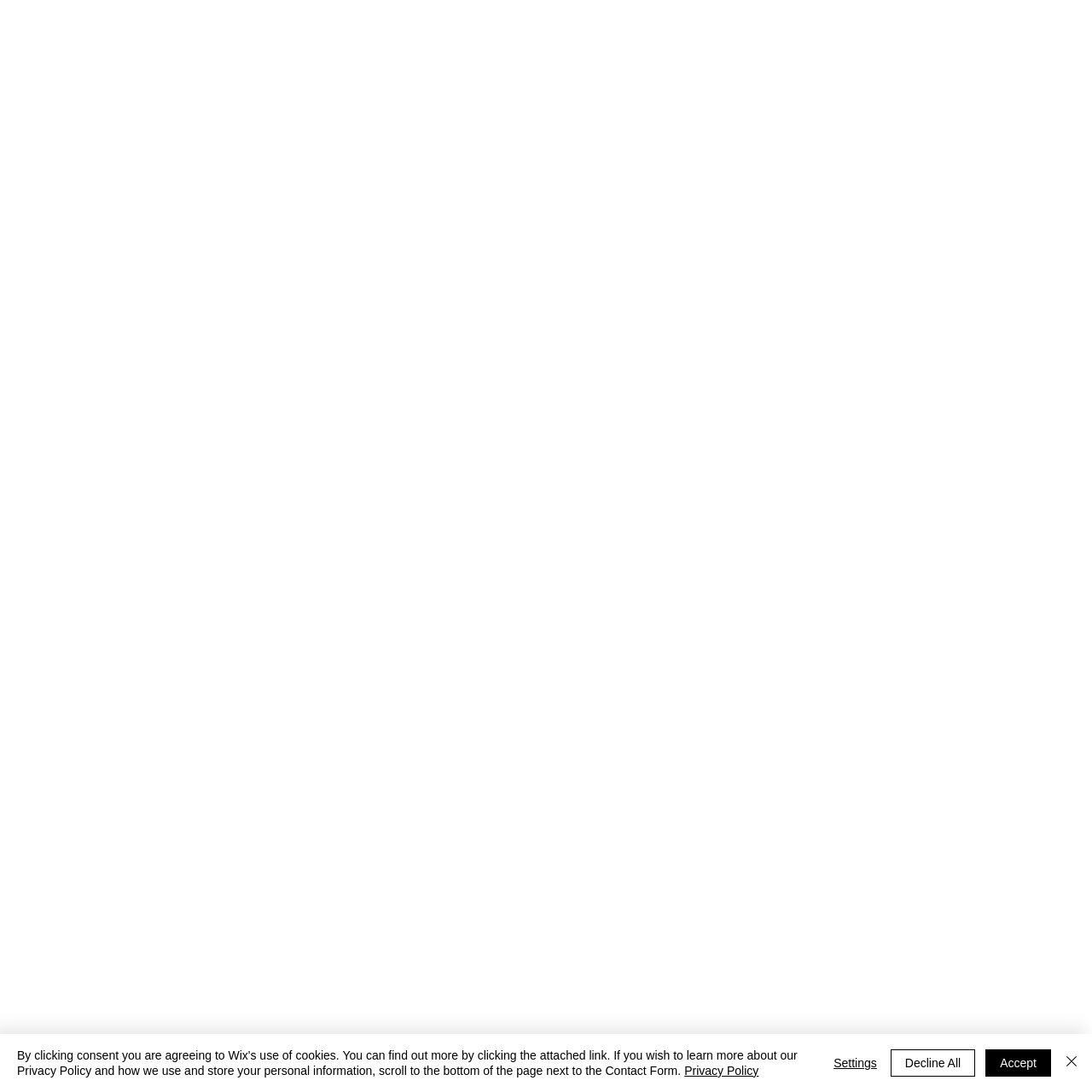Refer to the screenshot and answer the following question in detail:
How many buttons are there in the alert message?

The alert message contains four buttons: 'Accept', 'Decline All', 'Settings', and 'Close'. These buttons are located below the alert message text and are used to interact with the cookie consent functionality.